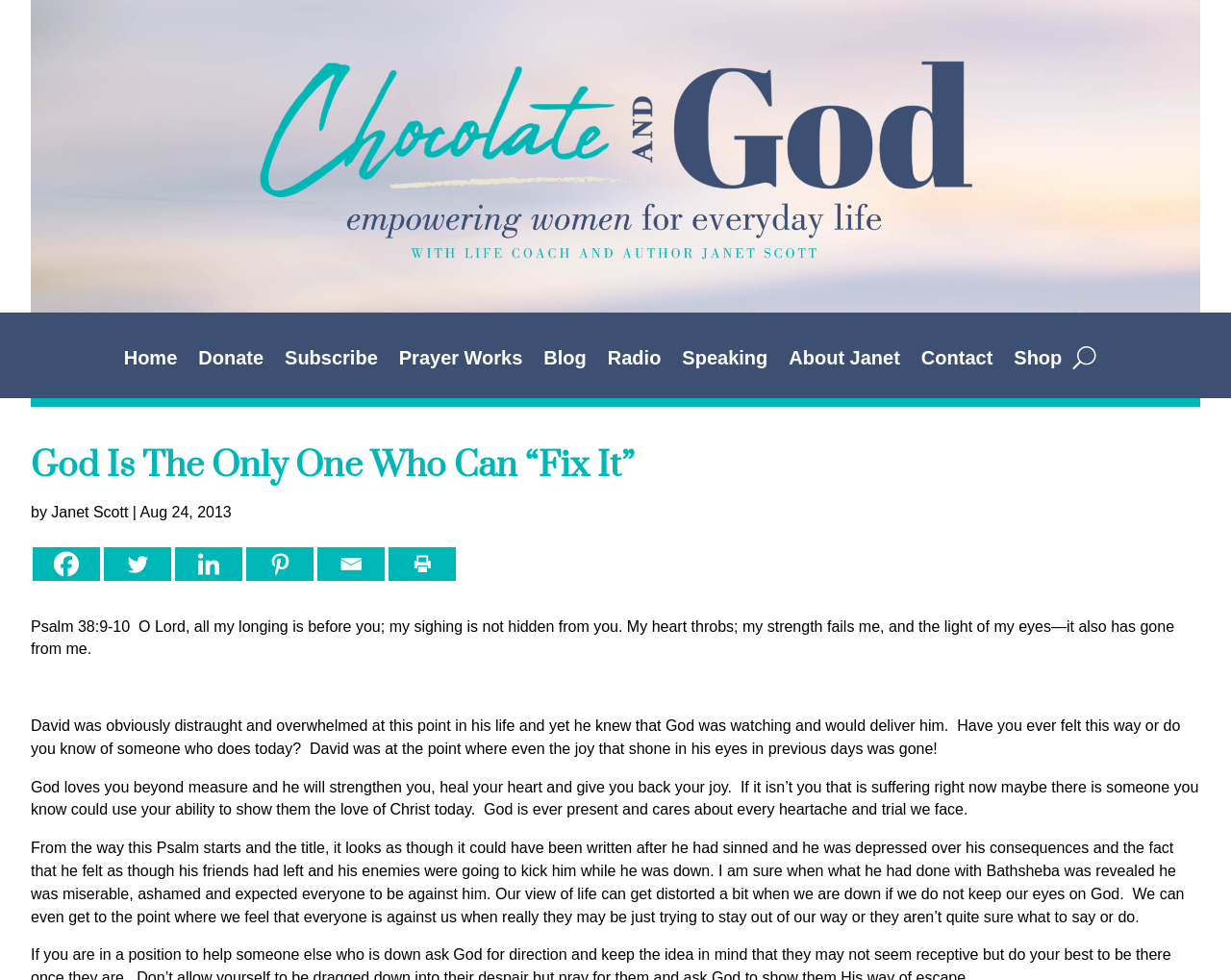Determine the bounding box for the described UI element: "Prayer Works".

[0.324, 0.358, 0.424, 0.379]